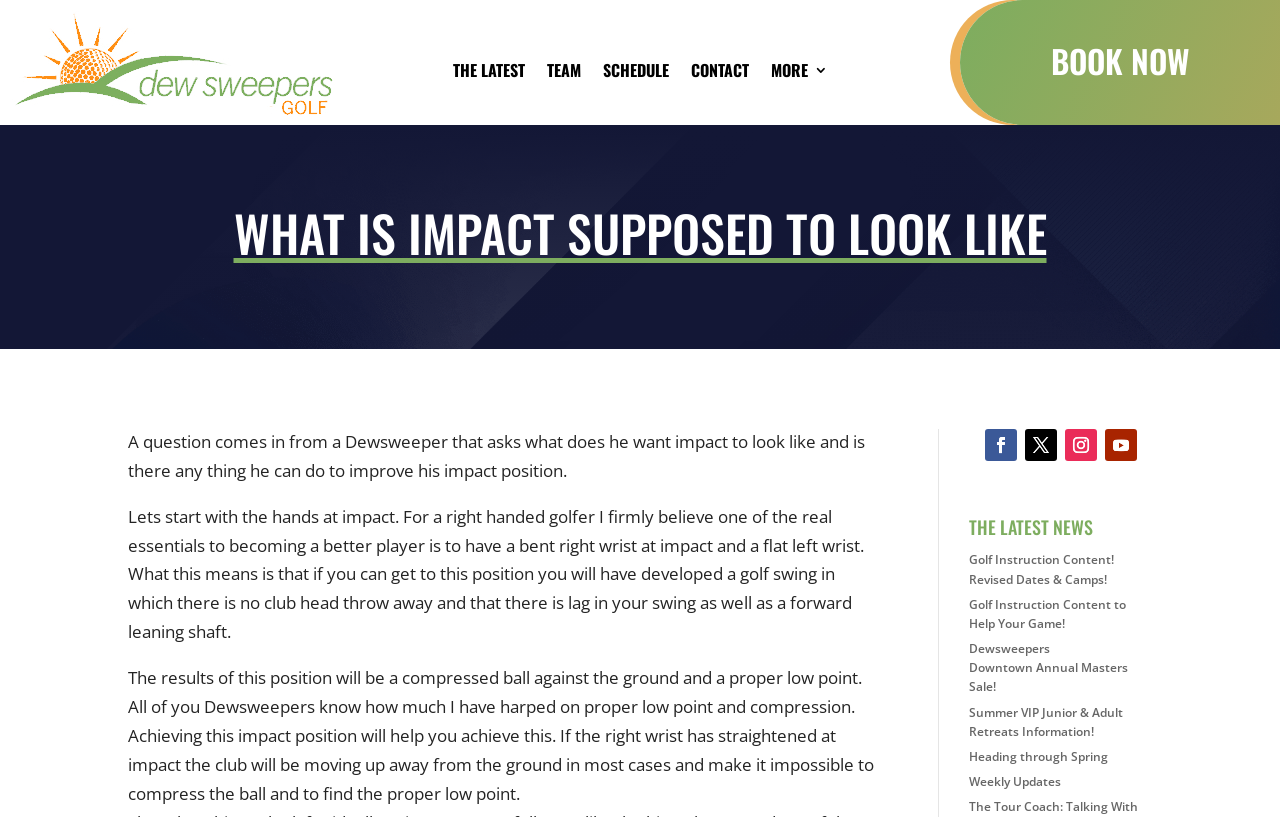Specify the bounding box coordinates of the region I need to click to perform the following instruction: "Read the article 'Sheffield United Boss Sends Warning To Irish Youngster After Premier League Debut'". The coordinates must be four float numbers in the range of 0 to 1, i.e., [left, top, right, bottom].

None